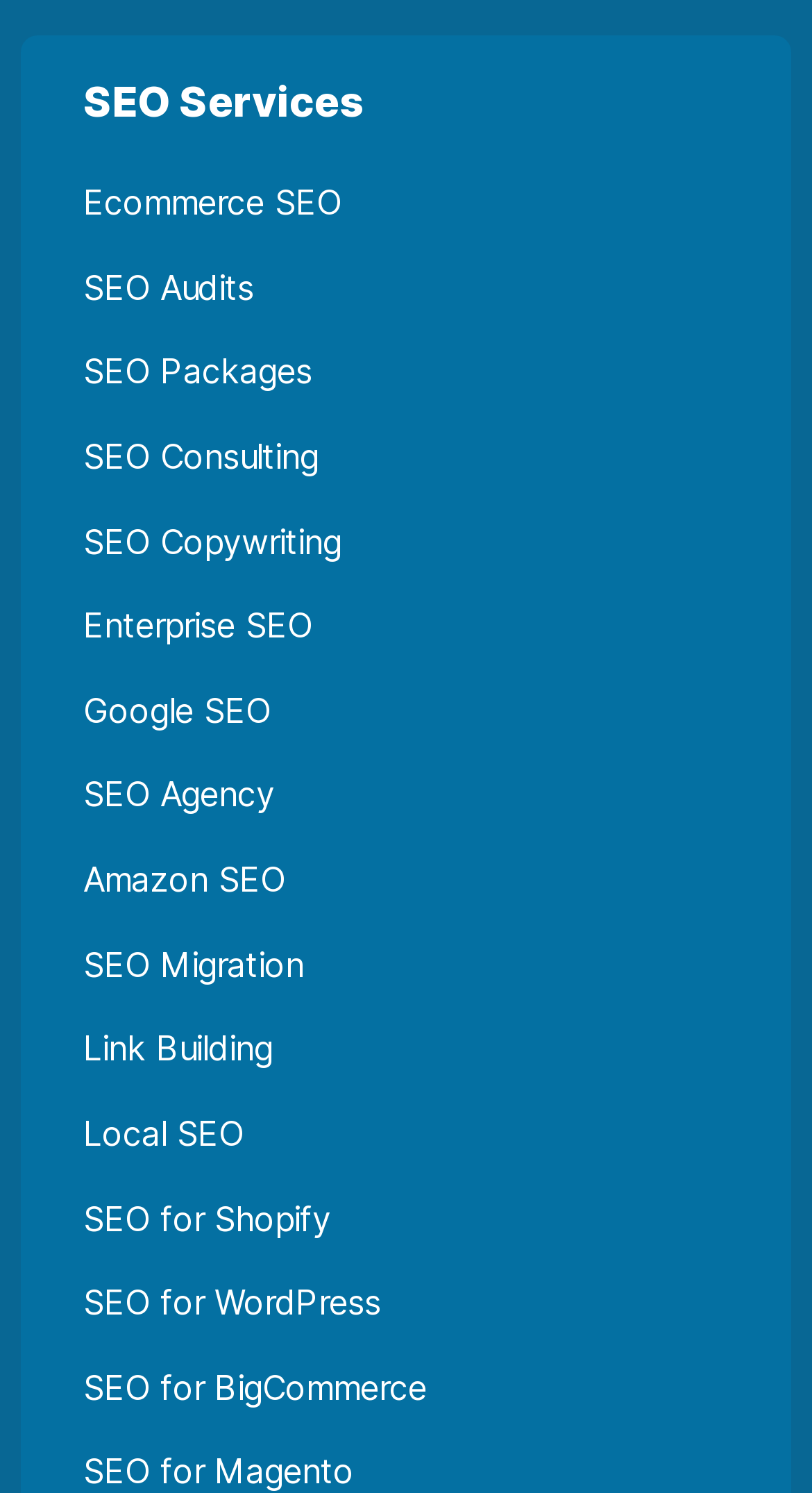Identify the coordinates of the bounding box for the element that must be clicked to accomplish the instruction: "Click on SEO Services".

[0.103, 0.052, 0.449, 0.085]